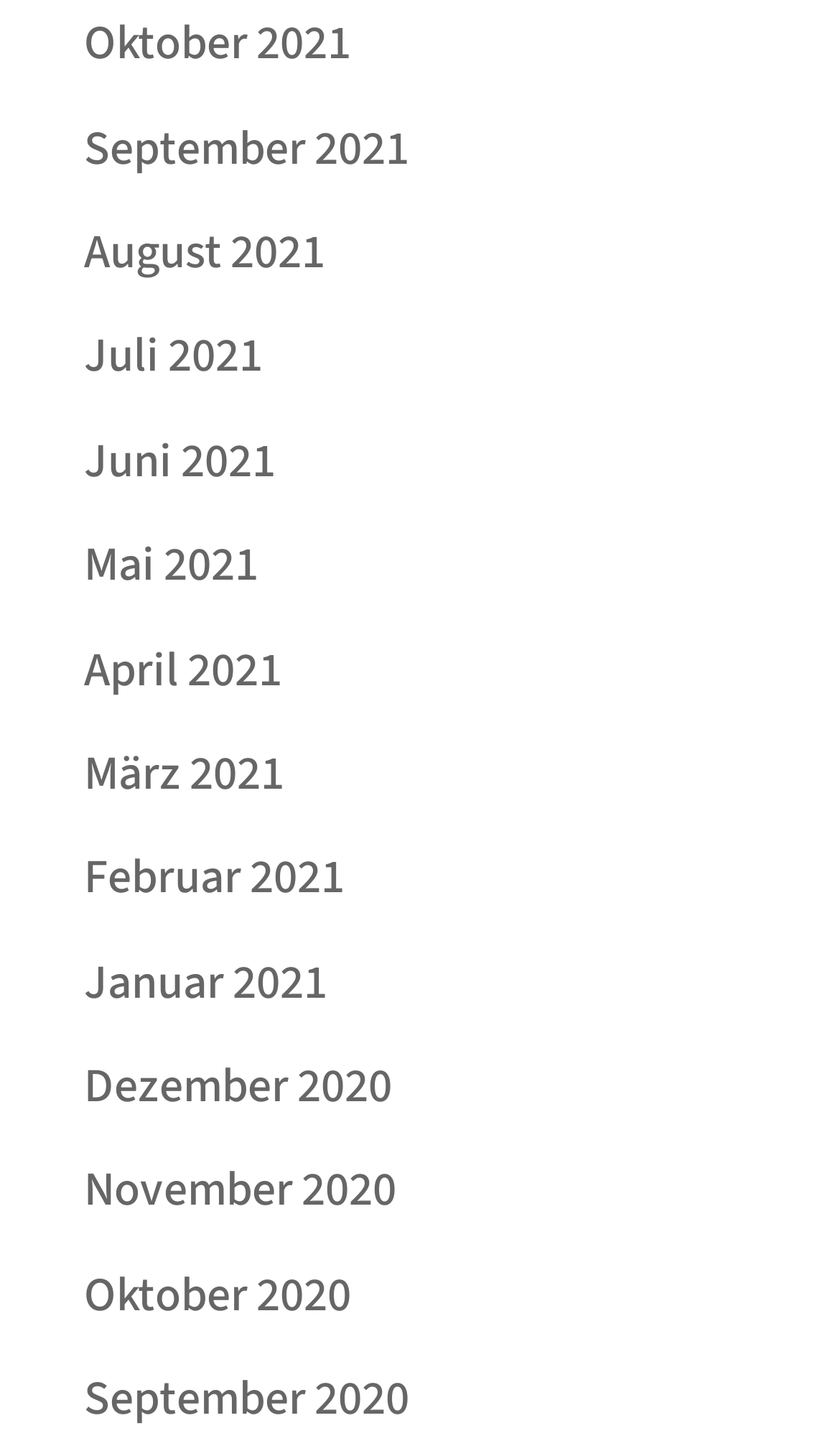What is the common format of the link texts?
Answer the question with as much detail as possible.

By examining the link texts, I found that they all follow the format of 'Month Year', where 'Month' is the name of the month in German and 'Year' is the corresponding year.